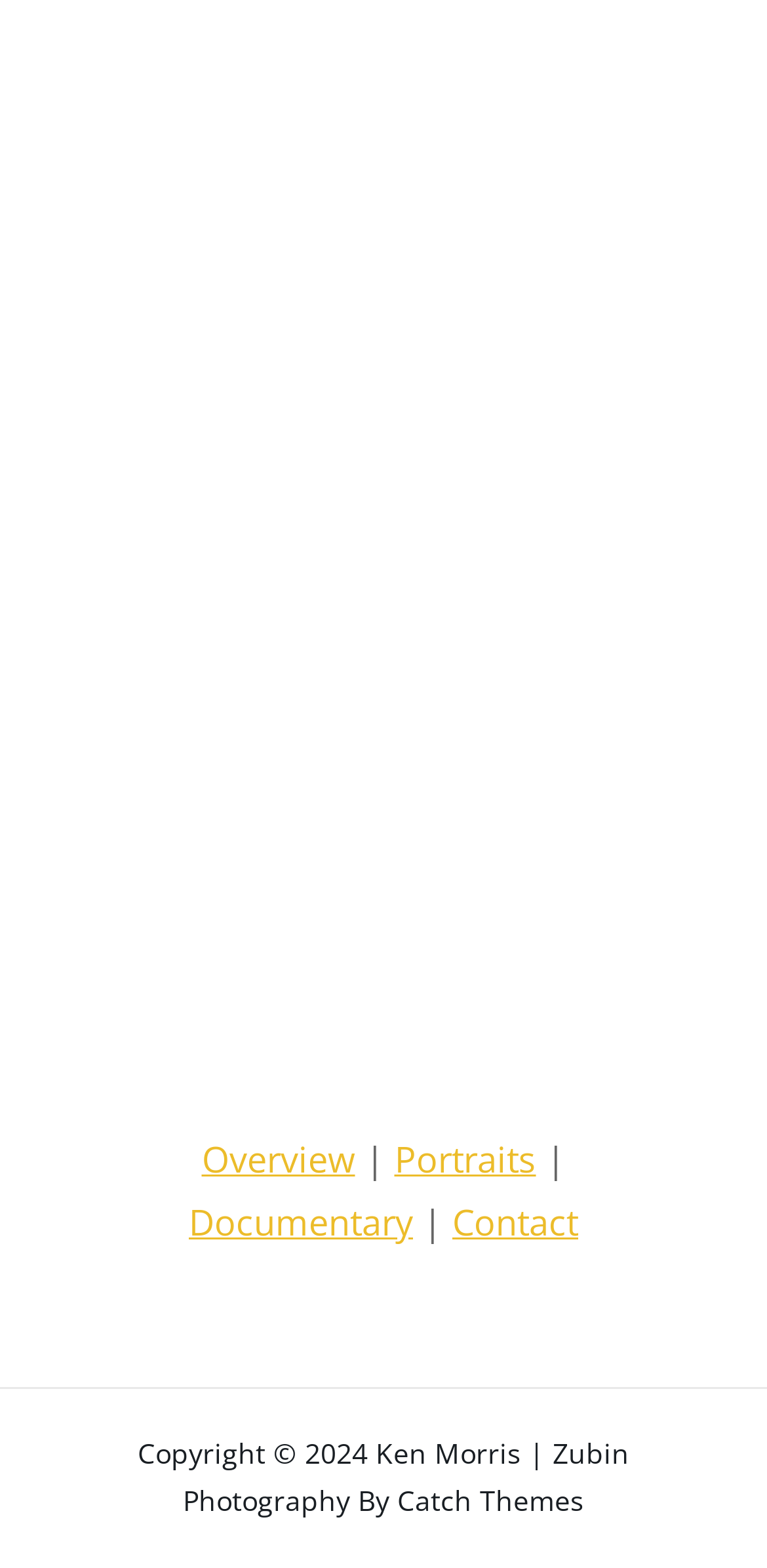What is the name of the photographer featured on this website?
Respond to the question with a well-detailed and thorough answer.

In the footer section, I found a text that mentions 'Zubin Photography', which suggests that the photographer featured on this website is Zubin.